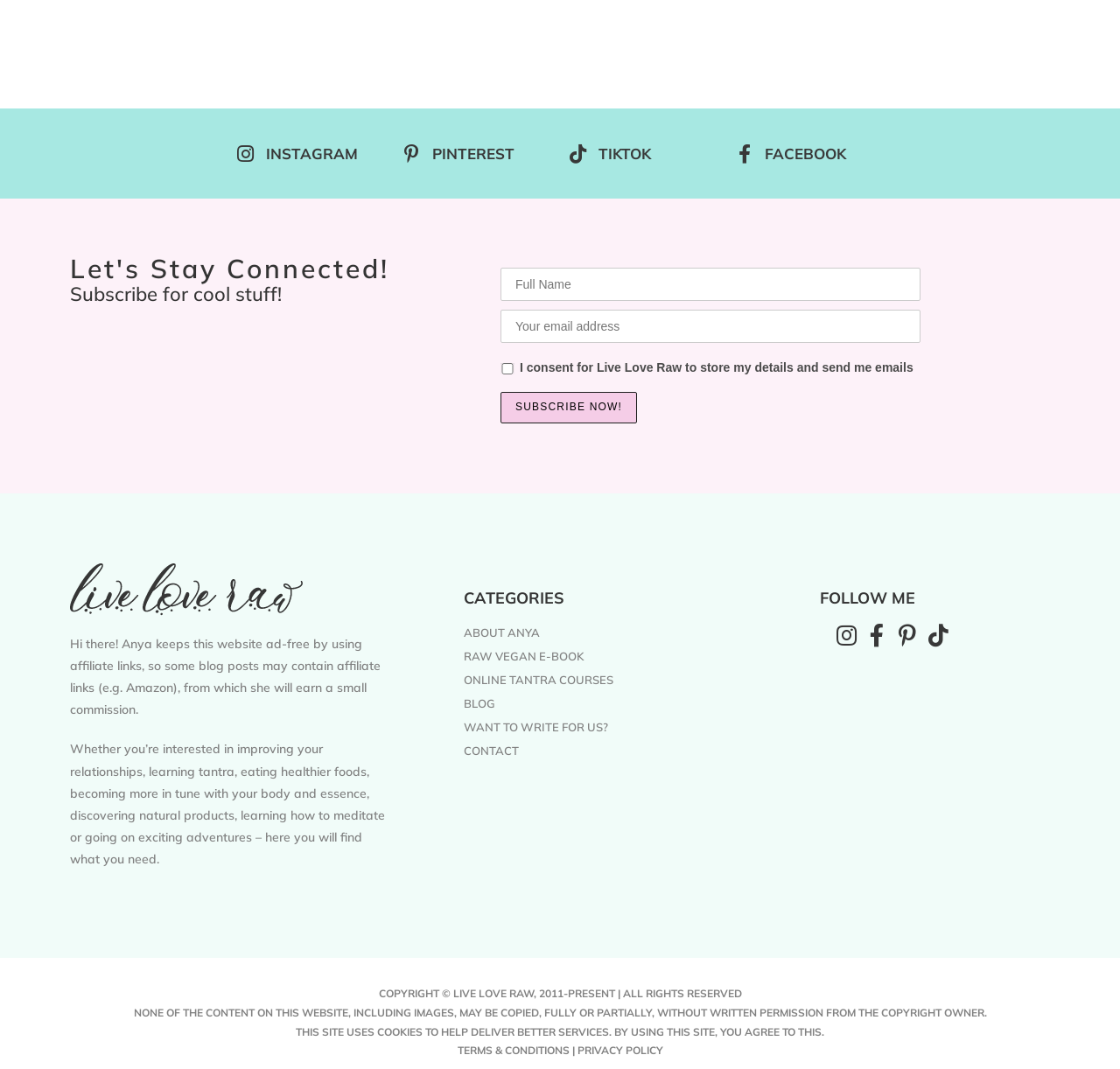What is the purpose of the website?
Answer the question in as much detail as possible.

Based on the webpage content, it appears that the website is a personal blog or platform where the author, Anya, shares her knowledge and experiences on various topics such as relationships, tantra, healthy food, and meditation. The website also allows users to subscribe to her newsletter and connect with her on social media platforms.